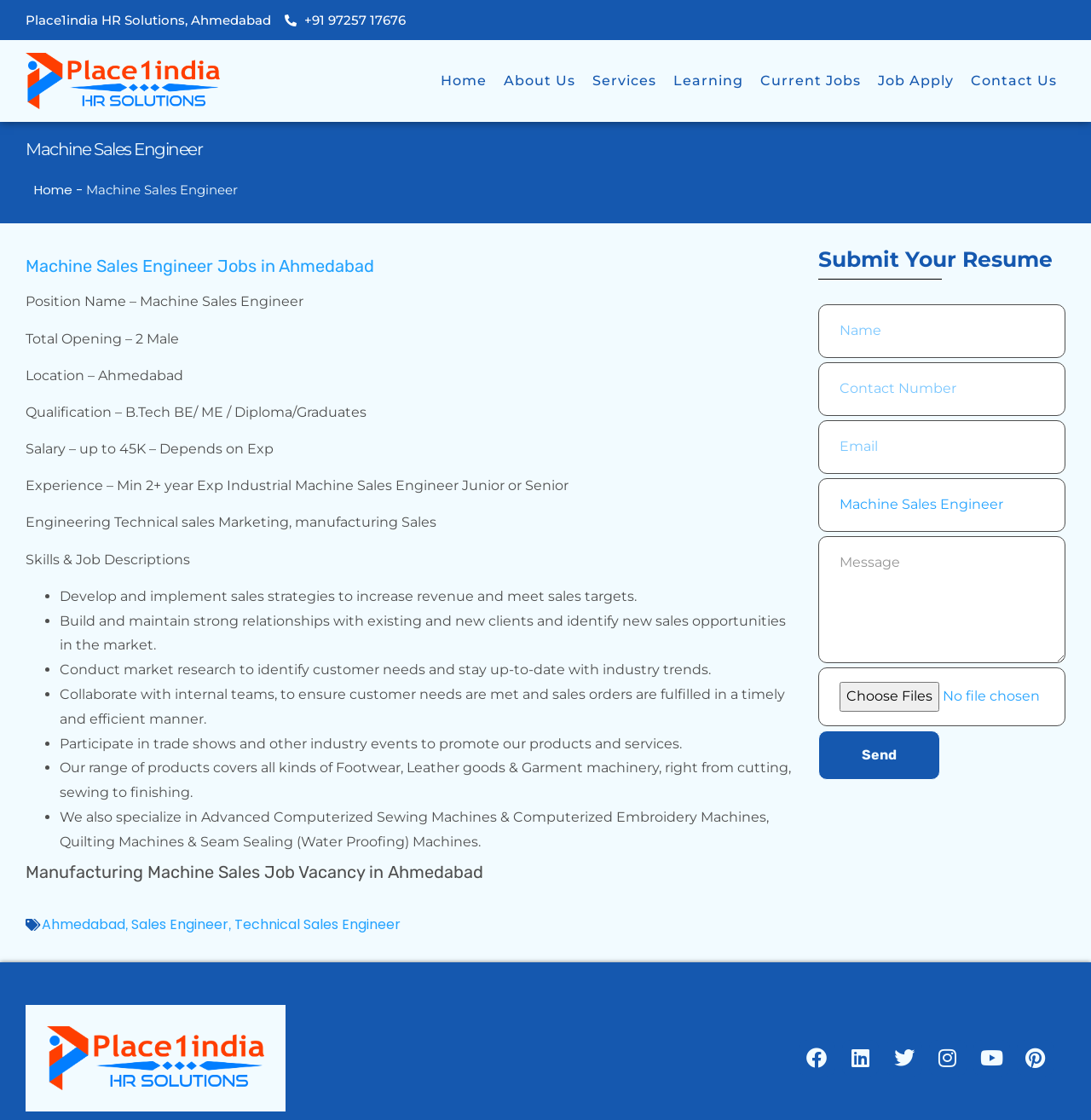What is the location of the job?
Please answer the question with a detailed response using the information from the screenshot.

The location of the job is obtained from the StaticText element 'Location – Ahmedabad' which describes the job details.